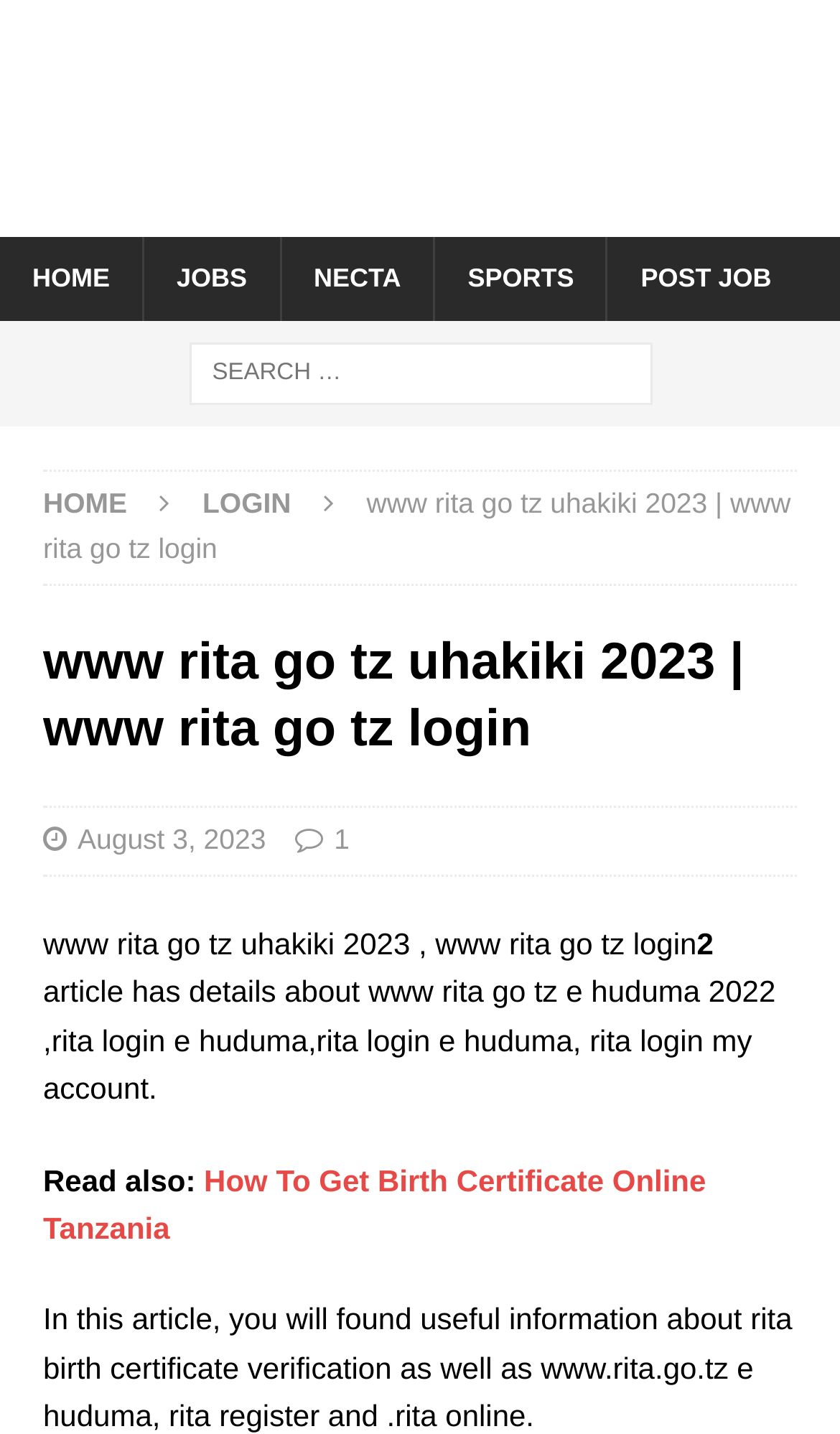Please provide a comprehensive response to the question based on the details in the image: What is the purpose of the search box?

The search box is located at the top of the webpage with a bounding box of [0.224, 0.239, 0.776, 0.283], and it allows users to search for something on the website, with a placeholder text of 'Search for:'.